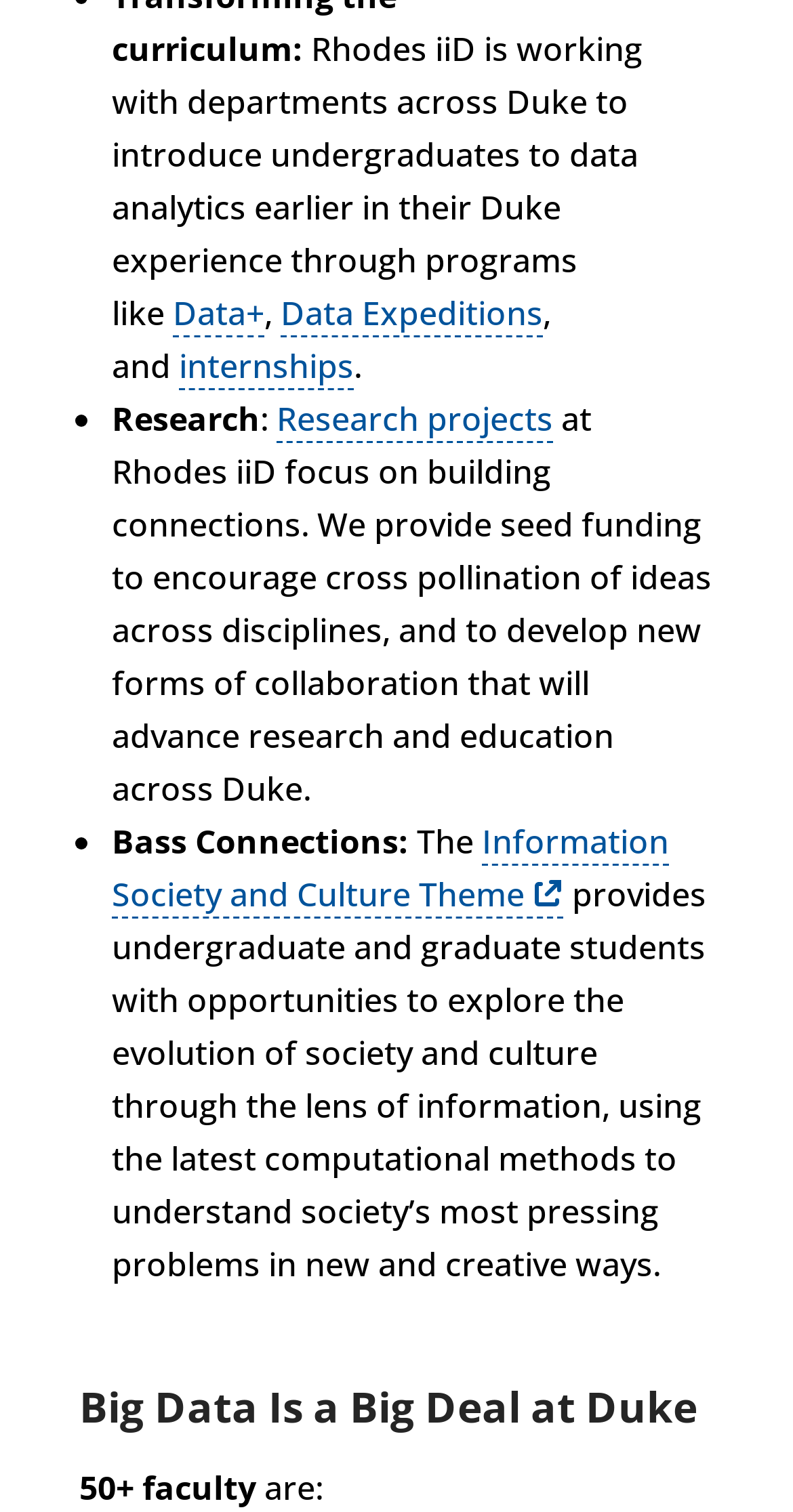What is the focus of research projects at Rhodes iiD? From the image, respond with a single word or brief phrase.

Building connections